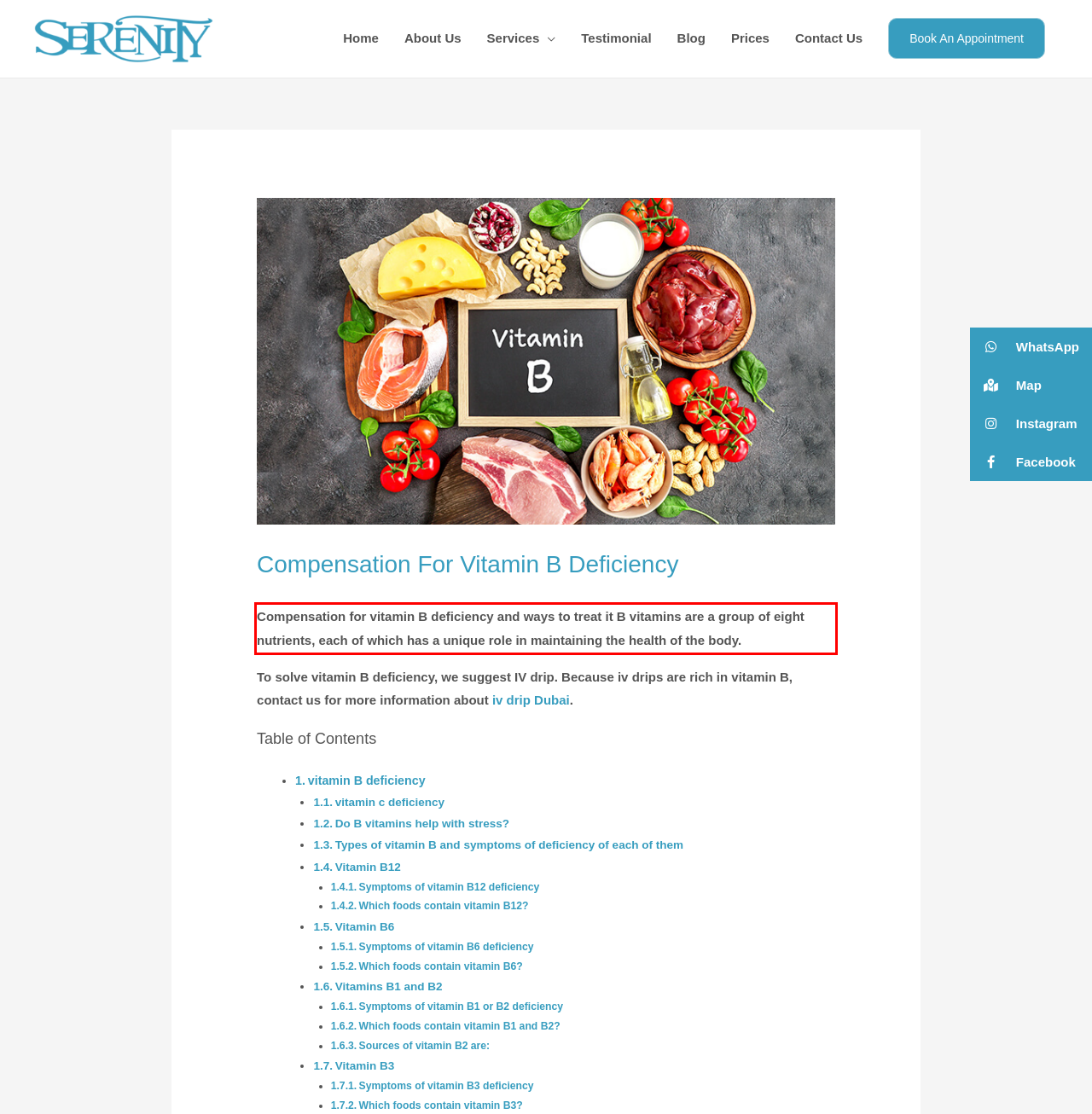Observe the screenshot of the webpage that includes a red rectangle bounding box. Conduct OCR on the content inside this red bounding box and generate the text.

Compensation for vitamin B deficiency and ways to treat it B vitamins are a group of eight nutrients, each of which has a unique role in maintaining the health of the body.